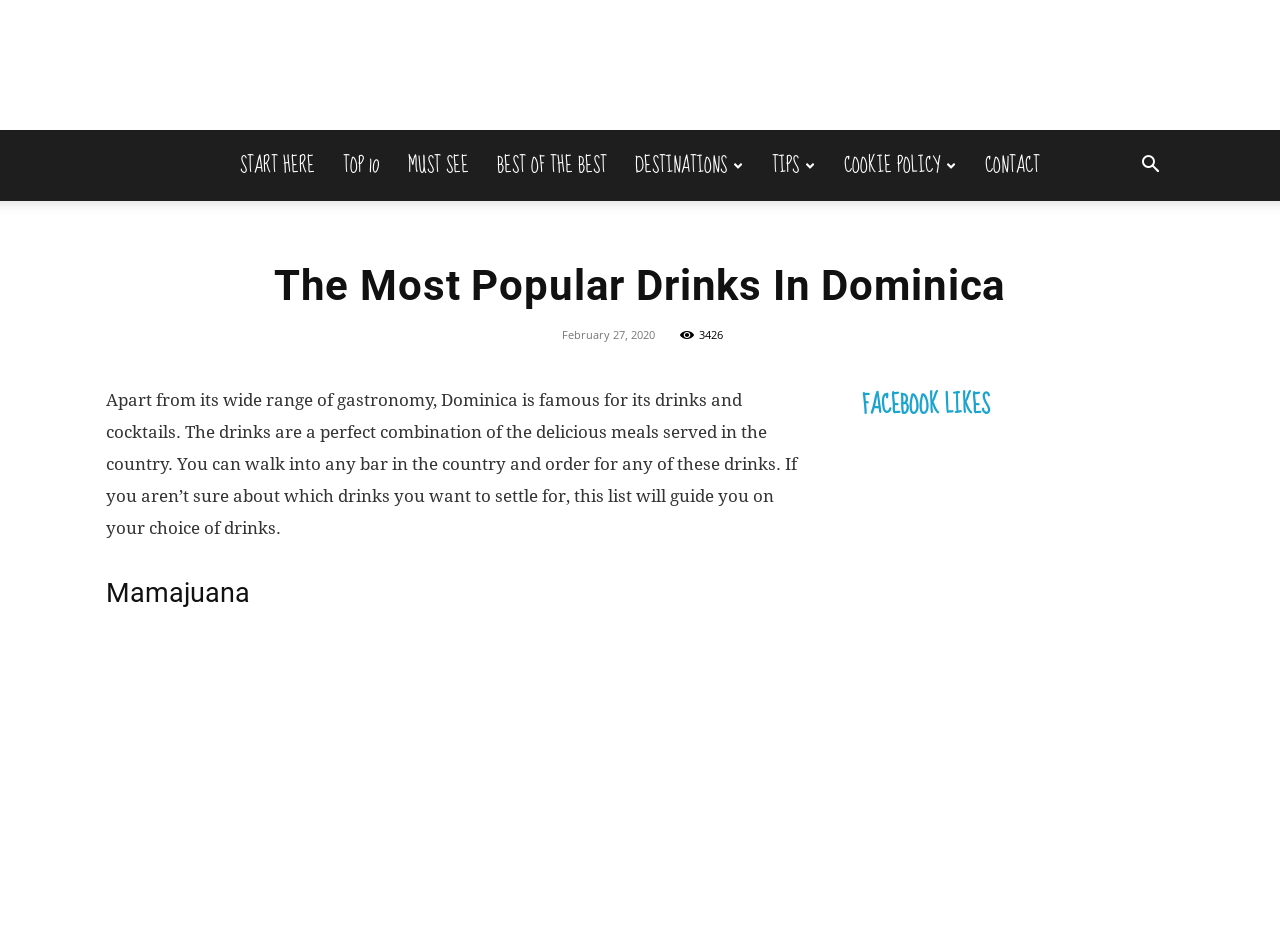Locate the bounding box coordinates of the element's region that should be clicked to carry out the following instruction: "Click on the button with a right arrow icon". The coordinates need to be four float numbers between 0 and 1, i.e., [left, top, right, bottom].

[0.88, 0.168, 0.917, 0.189]